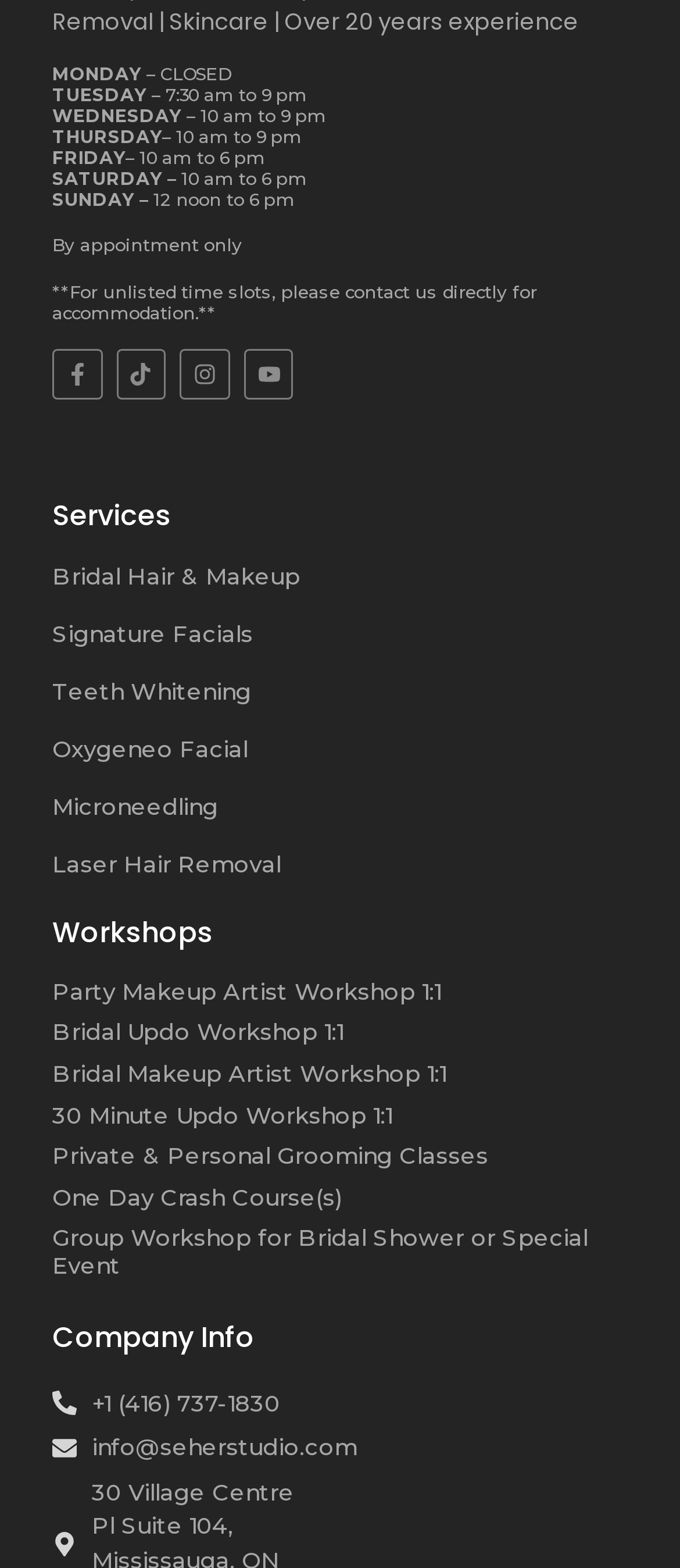Specify the bounding box coordinates of the area to click in order to follow the given instruction: "Contact us through Facebook."

[0.077, 0.223, 0.15, 0.255]